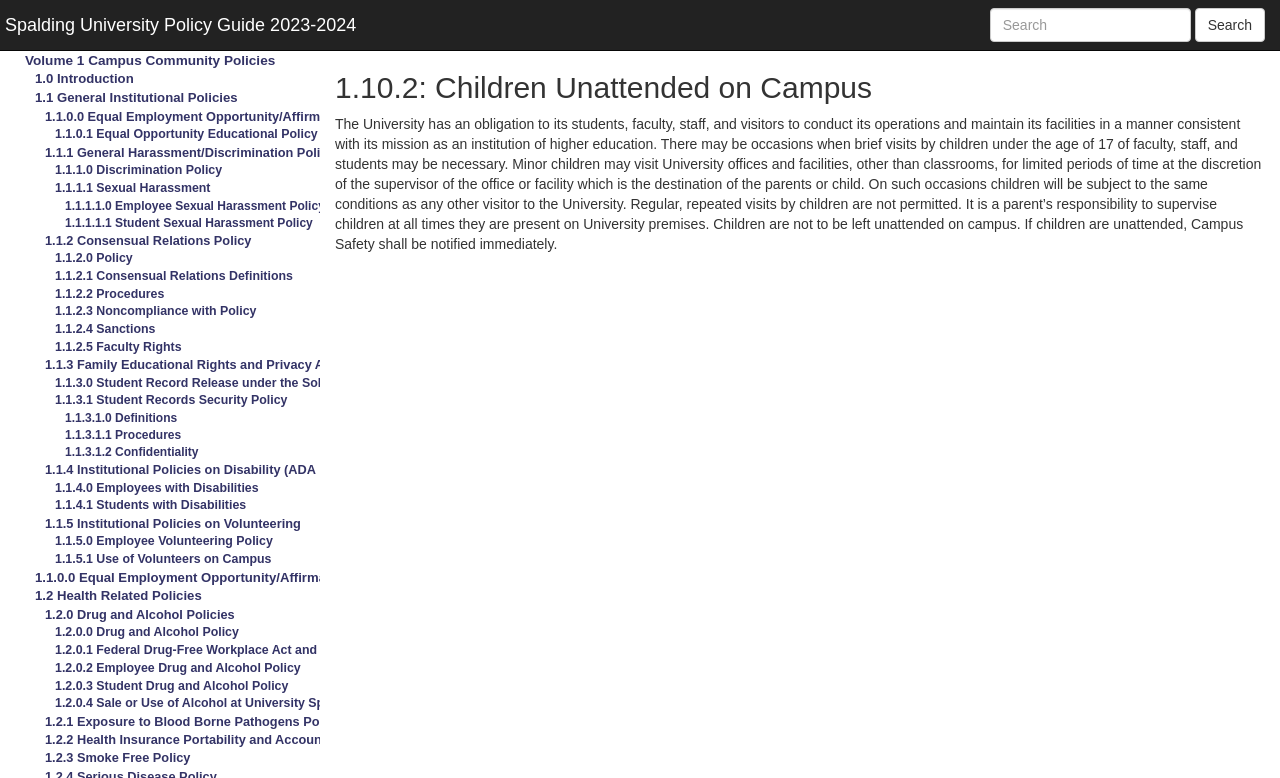Can you show the bounding box coordinates of the region to click on to complete the task described in the instruction: "Go to Volume 1 Campus Community Policies"?

[0.02, 0.068, 0.215, 0.087]